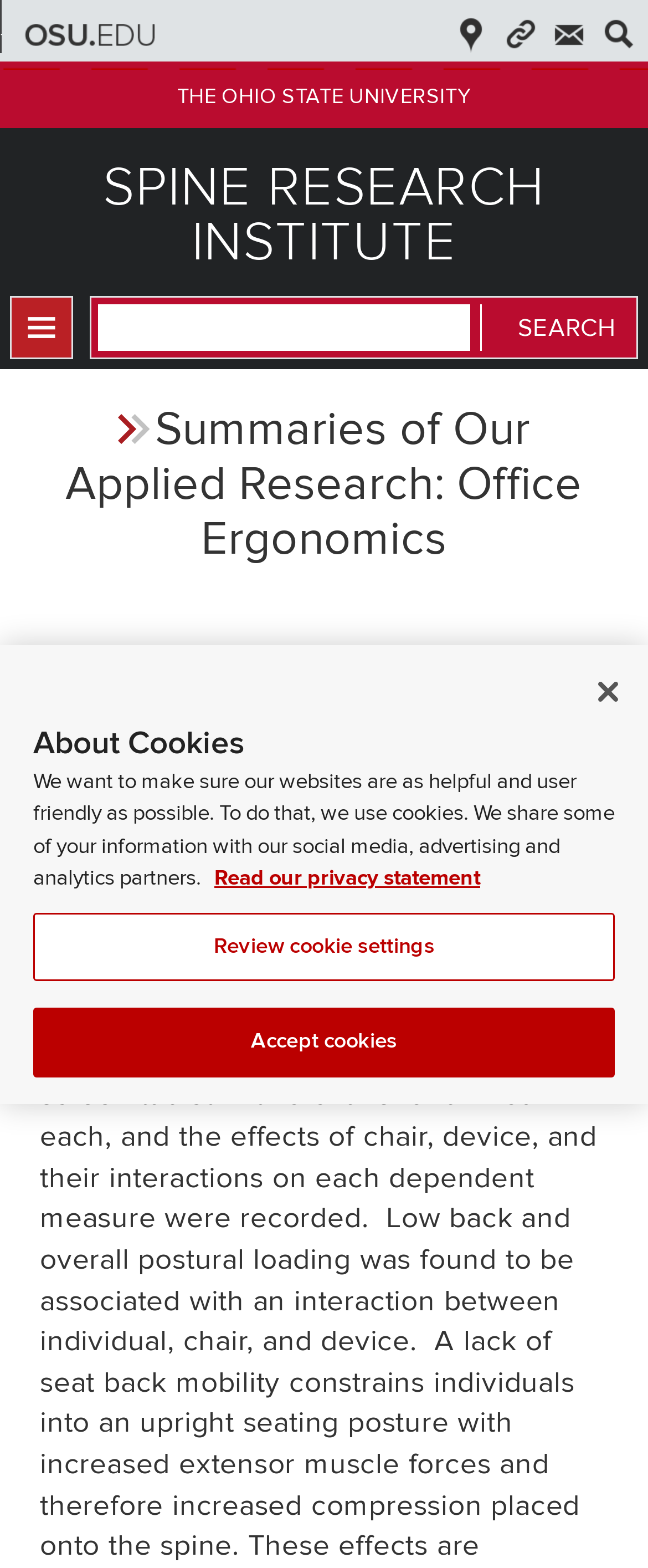Provide a comprehensive description of the webpage.

The webpage is about the Spine Research Institute, specifically the Applied Research: Office Ergonomics section. At the top left, there is a link to skip to the main content. Below it, there is a notification about the site using cookies to remember browser preferences, with a link to manage cookie preferences.

On the top navigation bar, there are links to the Ohio State University main website, campus map, Buckeyelink, OSU Webmail, and a search function. The university's logo and name are displayed prominently.

Below the navigation bar, there is a search box with a search button. To the right of the search box, there is a button to open the main navigation menu.

The main content of the page is divided into sections. The first section has a heading "Applied Research: Office Ergonomics" and a subheading "Summaries of Our Applied Research: Office Ergonomics". Below the headings, there is an article with an image of a monitor and tablet.

The next section has a heading "A Biomechanical And Physiological Study Of Office Seat And Tablet Device Interaction" with a link to the study.

At the bottom of the page, there is a cookie banner with a heading "About Cookies". The banner explains the use of cookies on the website and provides links to review cookie settings, accept cookies, and read the privacy statement. There is also a button to close the banner.